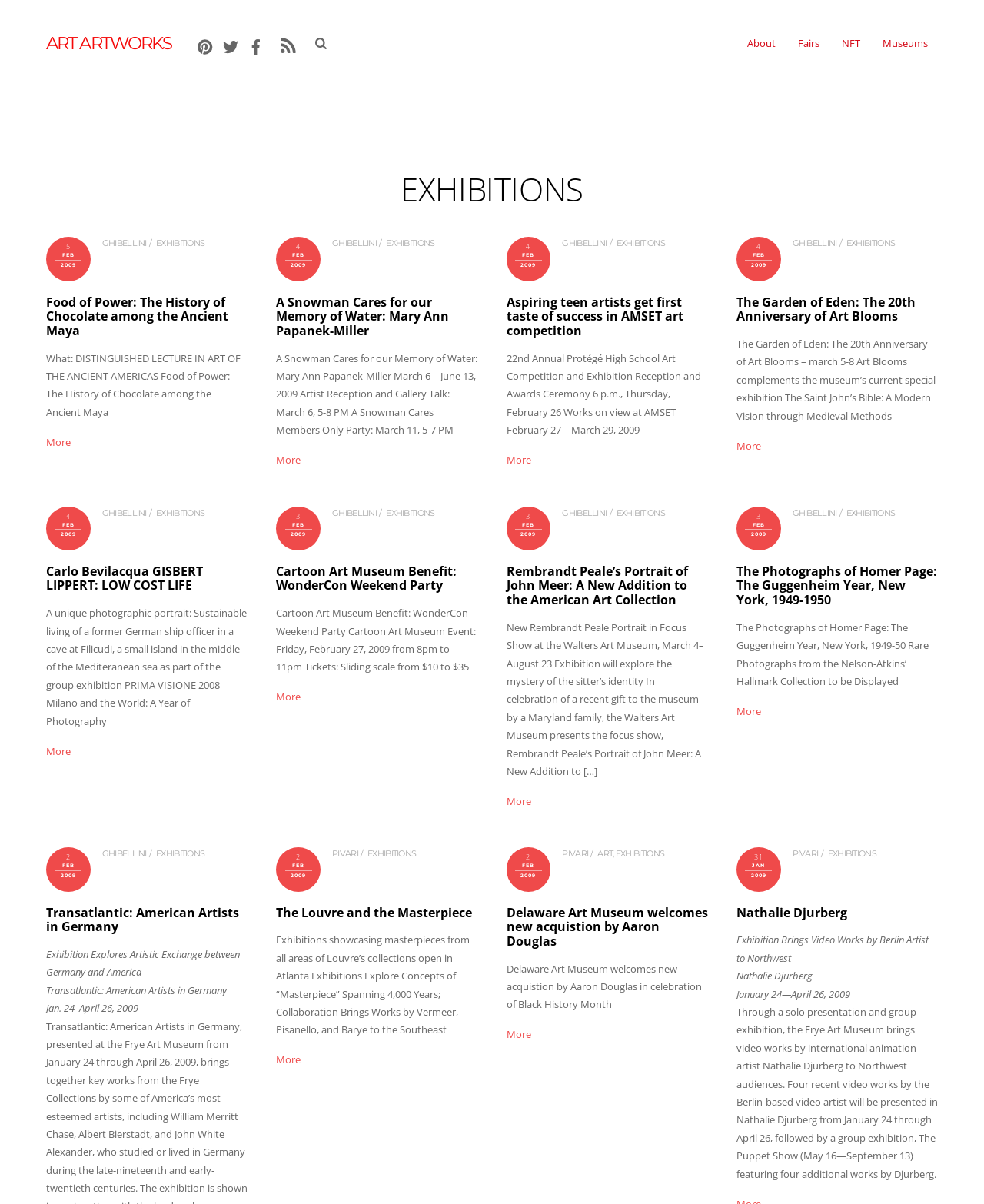What is the website about?
Provide a detailed answer to the question, using the image to inform your response.

Based on the webpage content, it appears to be an archive of art exhibitions, with multiple articles and links to specific exhibitions, indicating that the website is focused on showcasing and providing information about various art exhibitions.